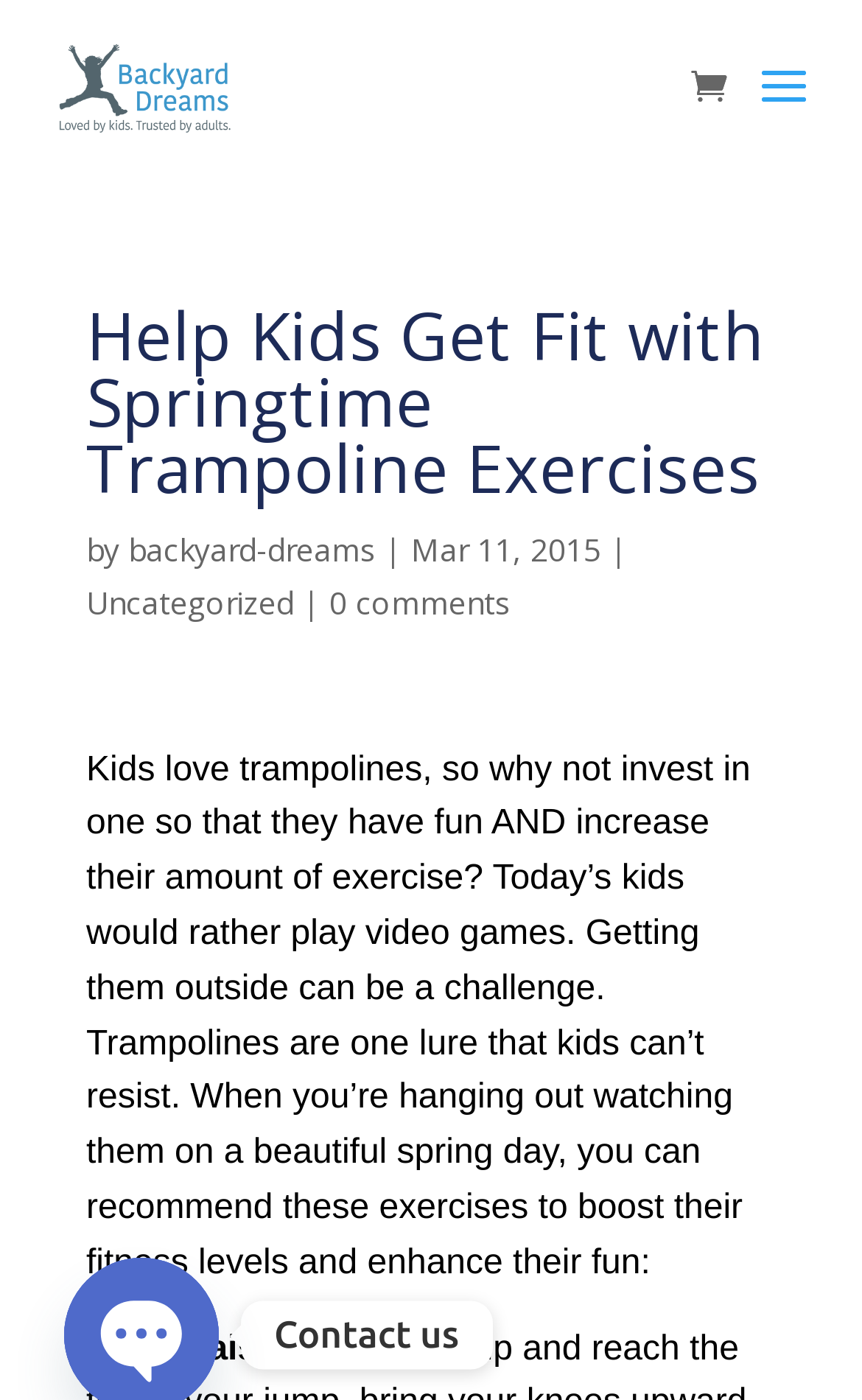Provide a one-word or one-phrase answer to the question:
How many comments does the article have?

0 comments